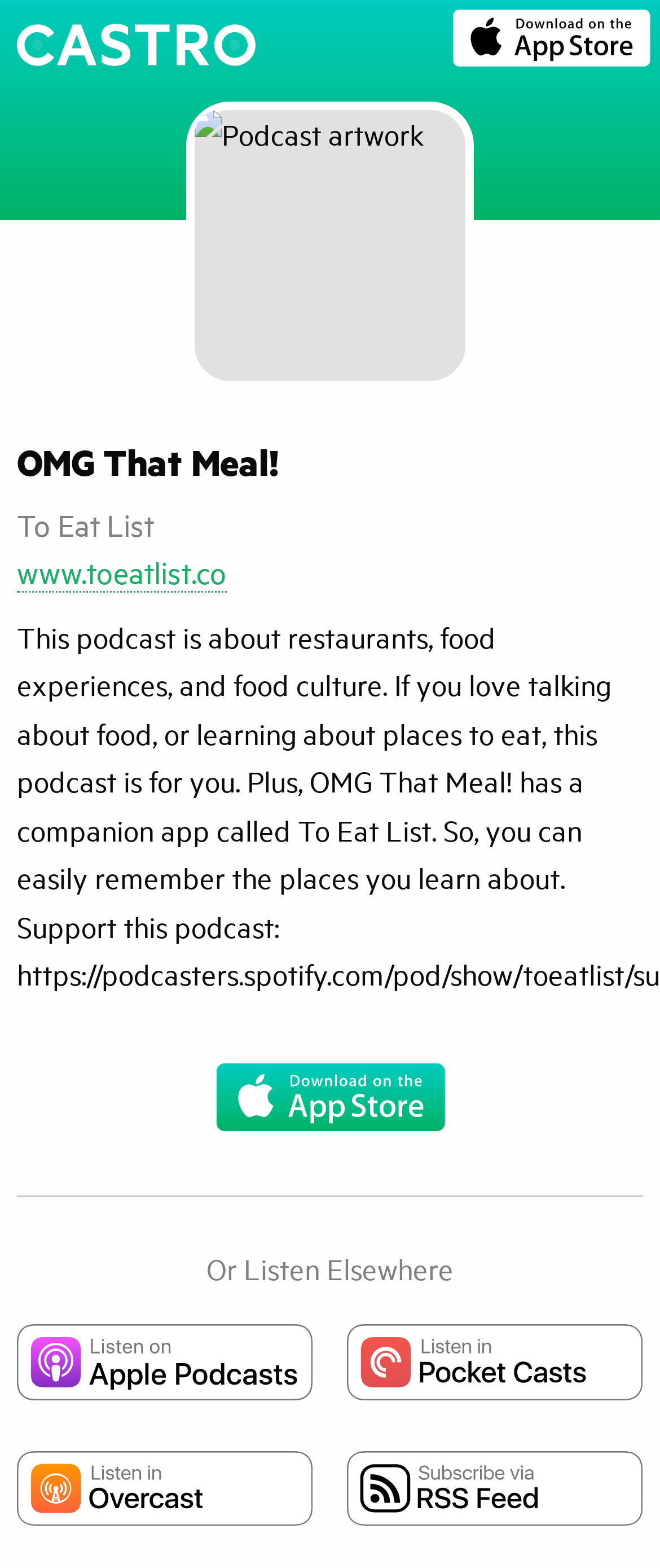Respond to the question below with a single word or phrase:
Is there a separator on the webpage?

Yes